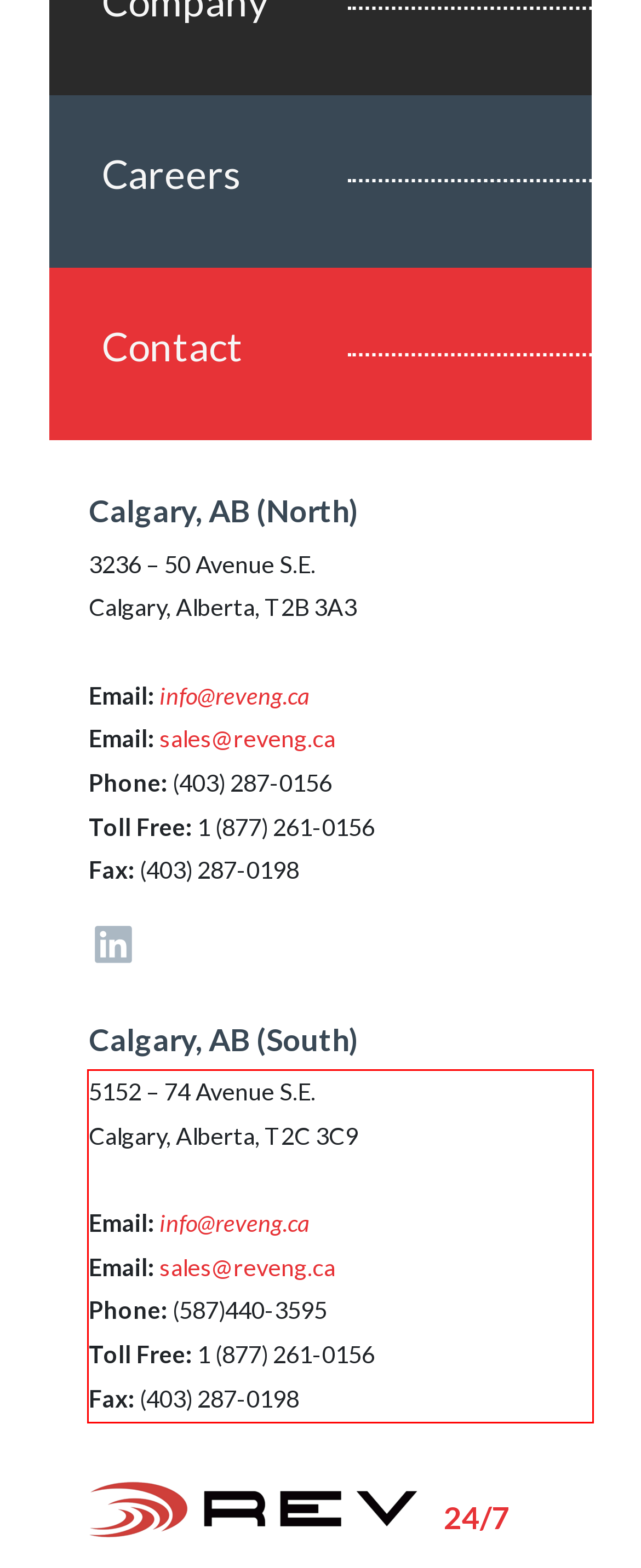Identify the text inside the red bounding box in the provided webpage screenshot and transcribe it.

5152 – 74 Avenue S.E. Calgary, Alberta, T2C 3C9 Email: info@reveng.ca Email: sales@reveng.ca Phone: (587)440-3595 Toll Free: 1 (877) 261-0156 Fax: (403) 287-0198